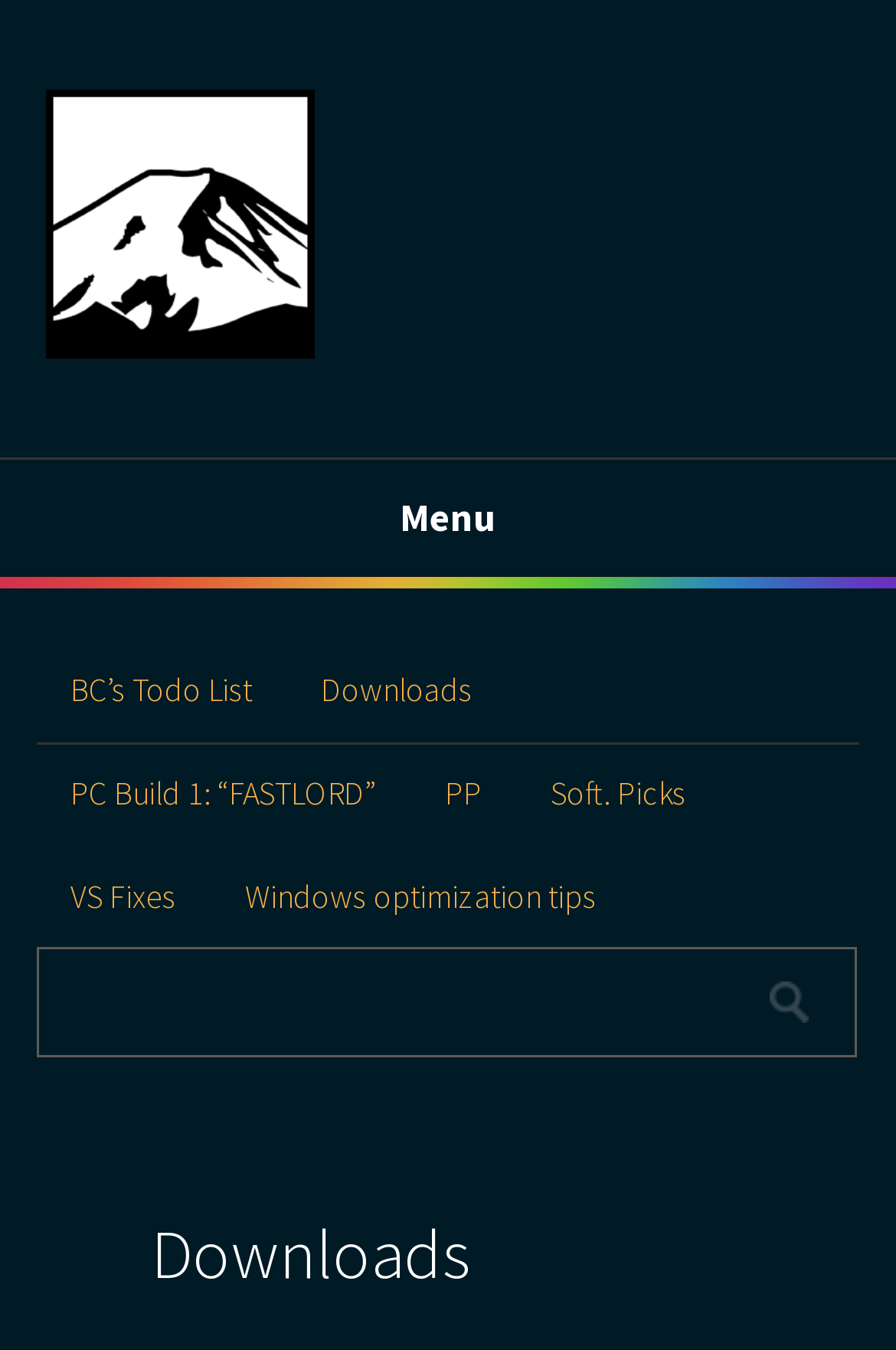Please analyze the image and provide a thorough answer to the question:
How many links are present in the menu?

The menu is located below the blog's name and has 7 links, namely 'BC’s Todo List', 'Downloads', 'PC Build 1: “FASTLORD”', 'PP', 'Soft. Picks', 'VS Fixes', and 'Windows optimization tips'.